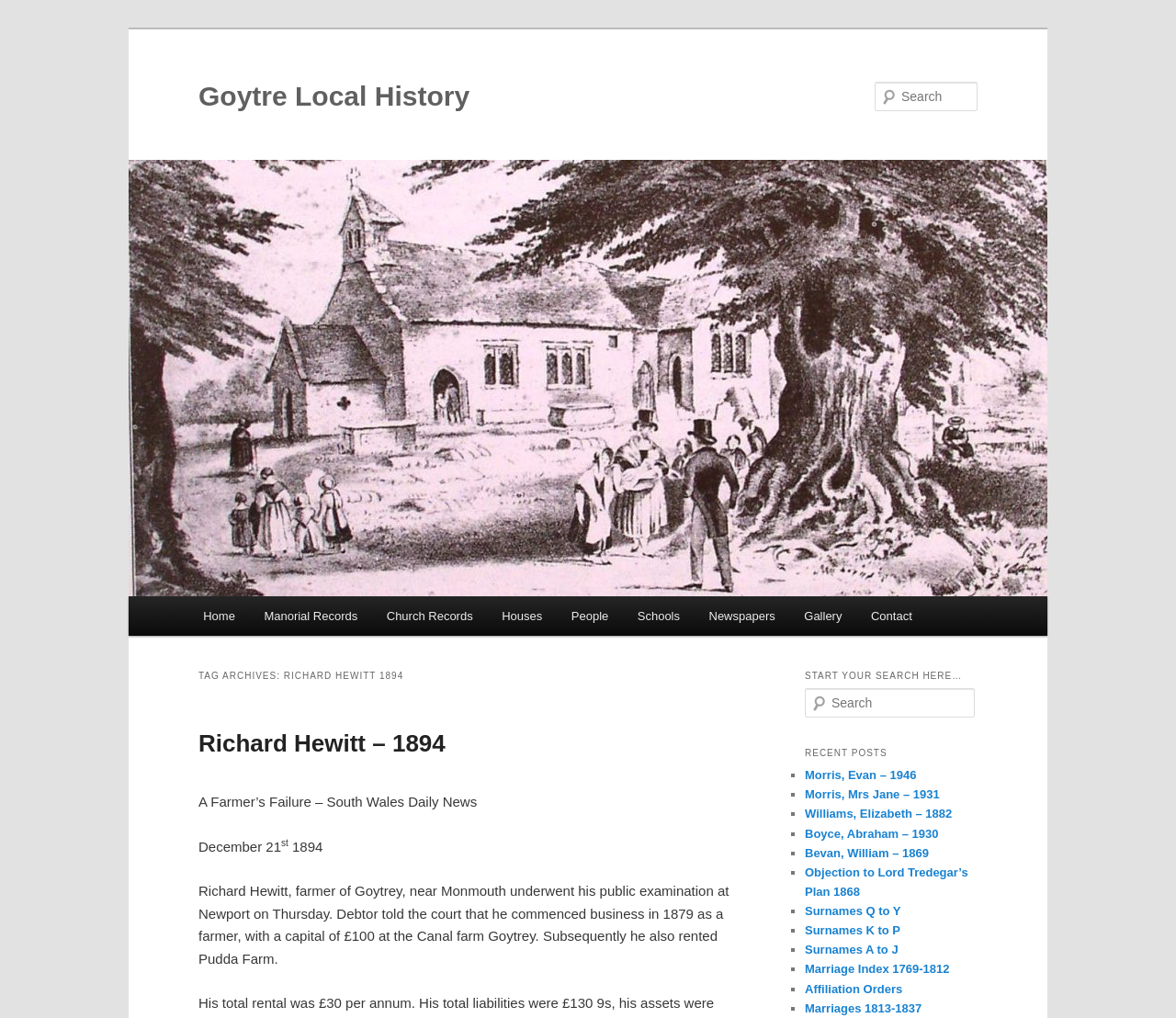Provide the bounding box coordinates for the UI element described in this sentence: "my blog". The coordinates should be four float values between 0 and 1, i.e., [left, top, right, bottom].

None